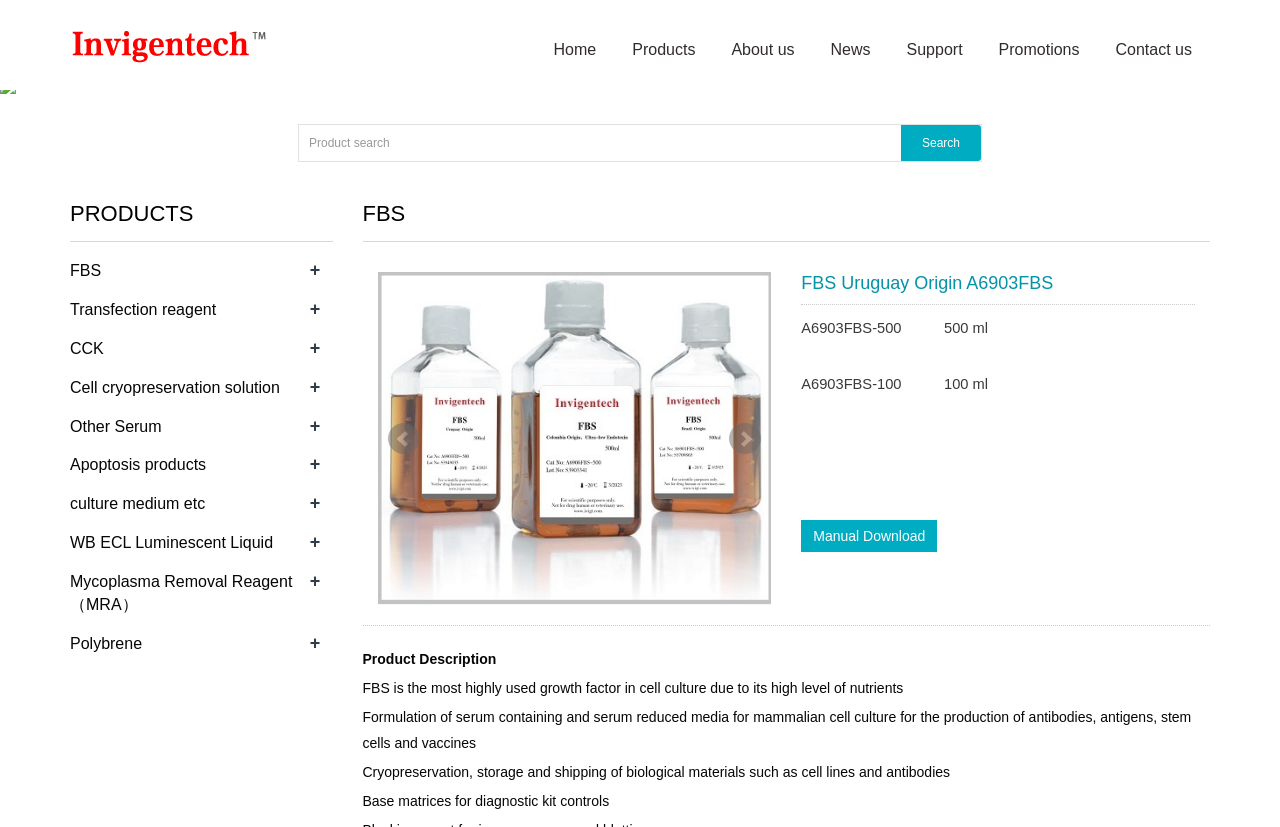Extract the heading text from the webpage.

FBS Uruguay Origin A6903FBS